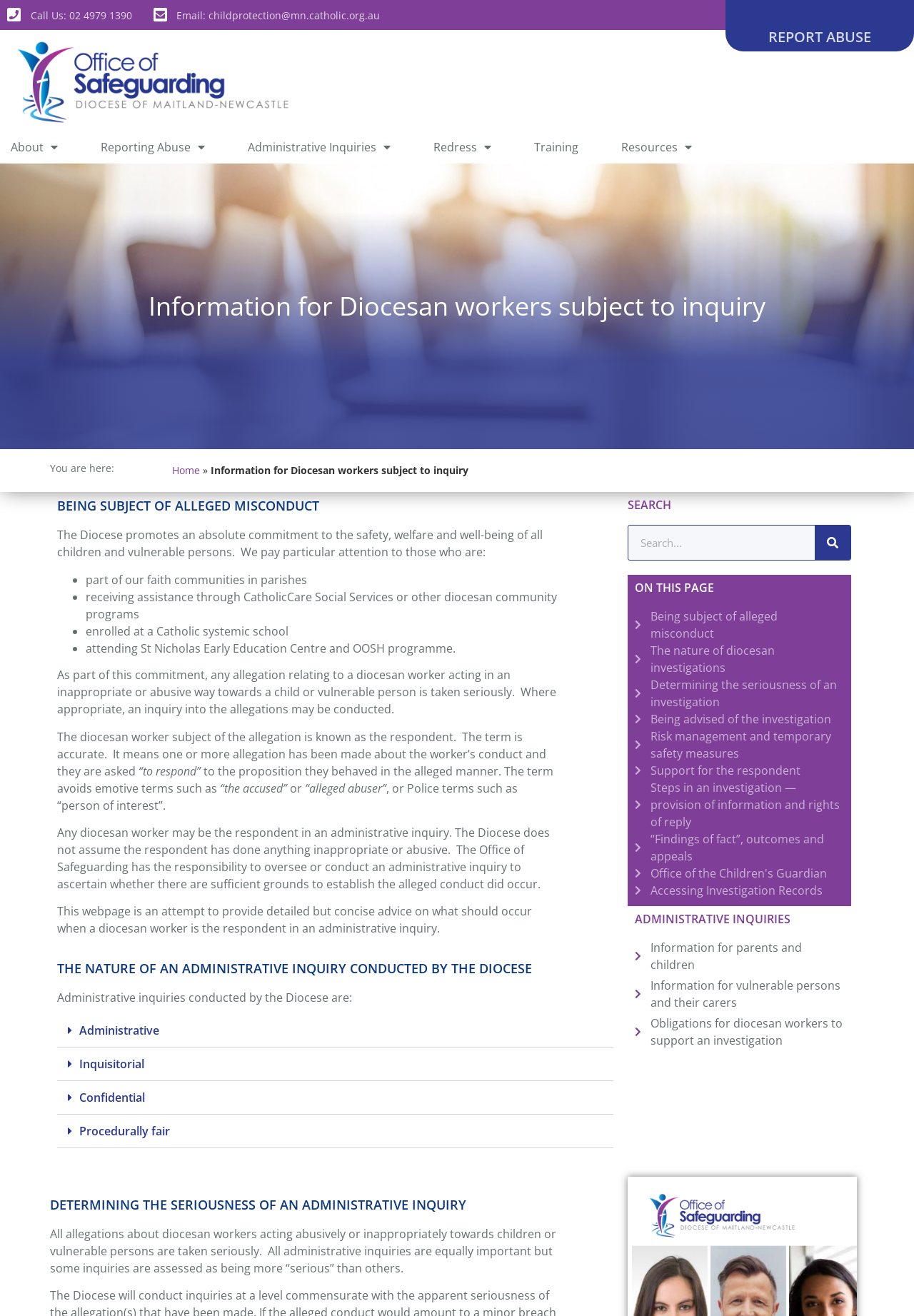Answer the question below in one word or phrase:
What is the role of the respondent in an administrative inquiry?

To respond to the proposition they behaved in the alleged manner